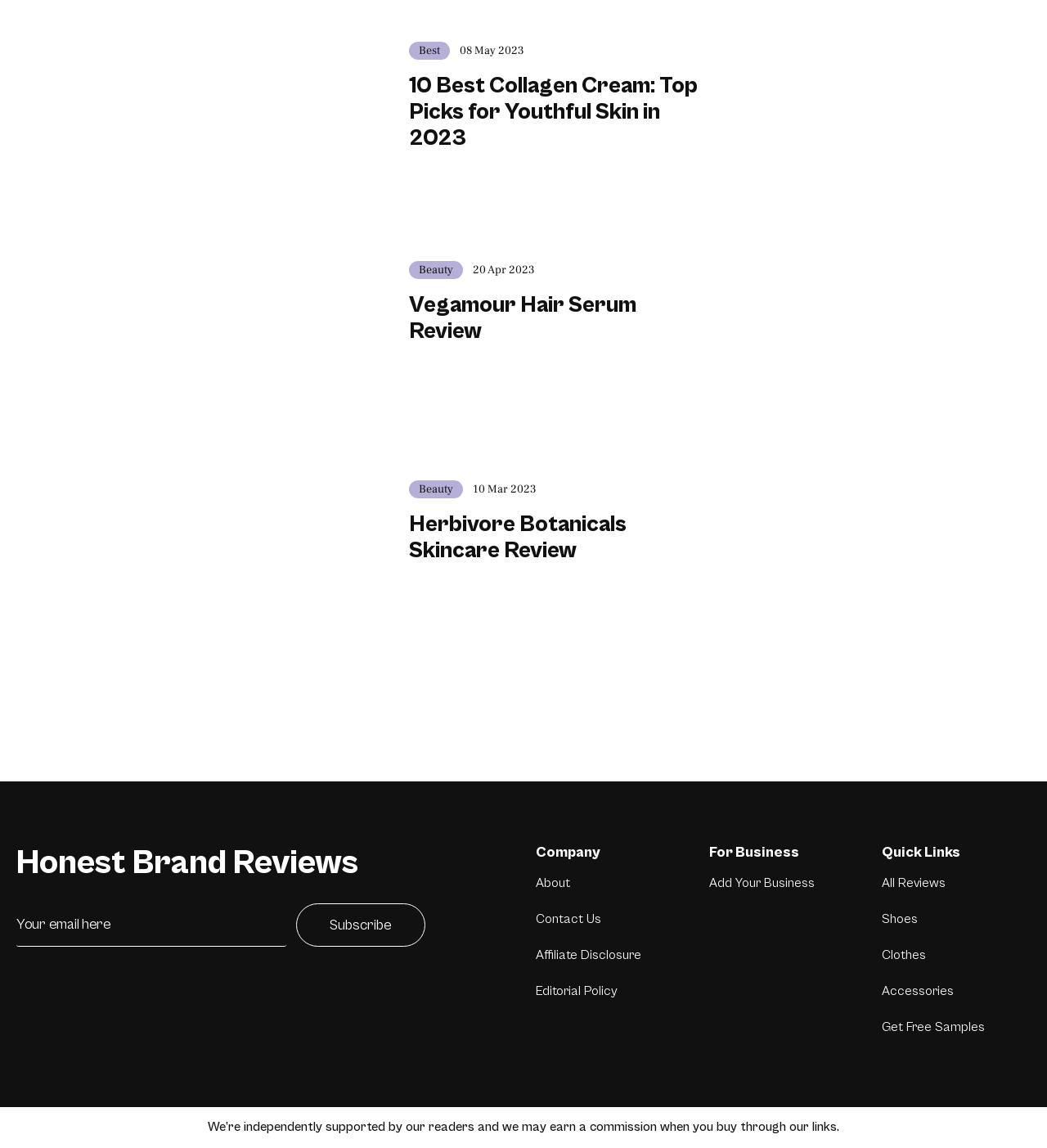What is the company's policy on earning commissions?
Please interpret the details in the image and answer the question thoroughly.

I found the policy by reading the StaticText element at the bottom of the page which states 'We’re independently supported by our readers and we may earn a commission when you buy through our links.'